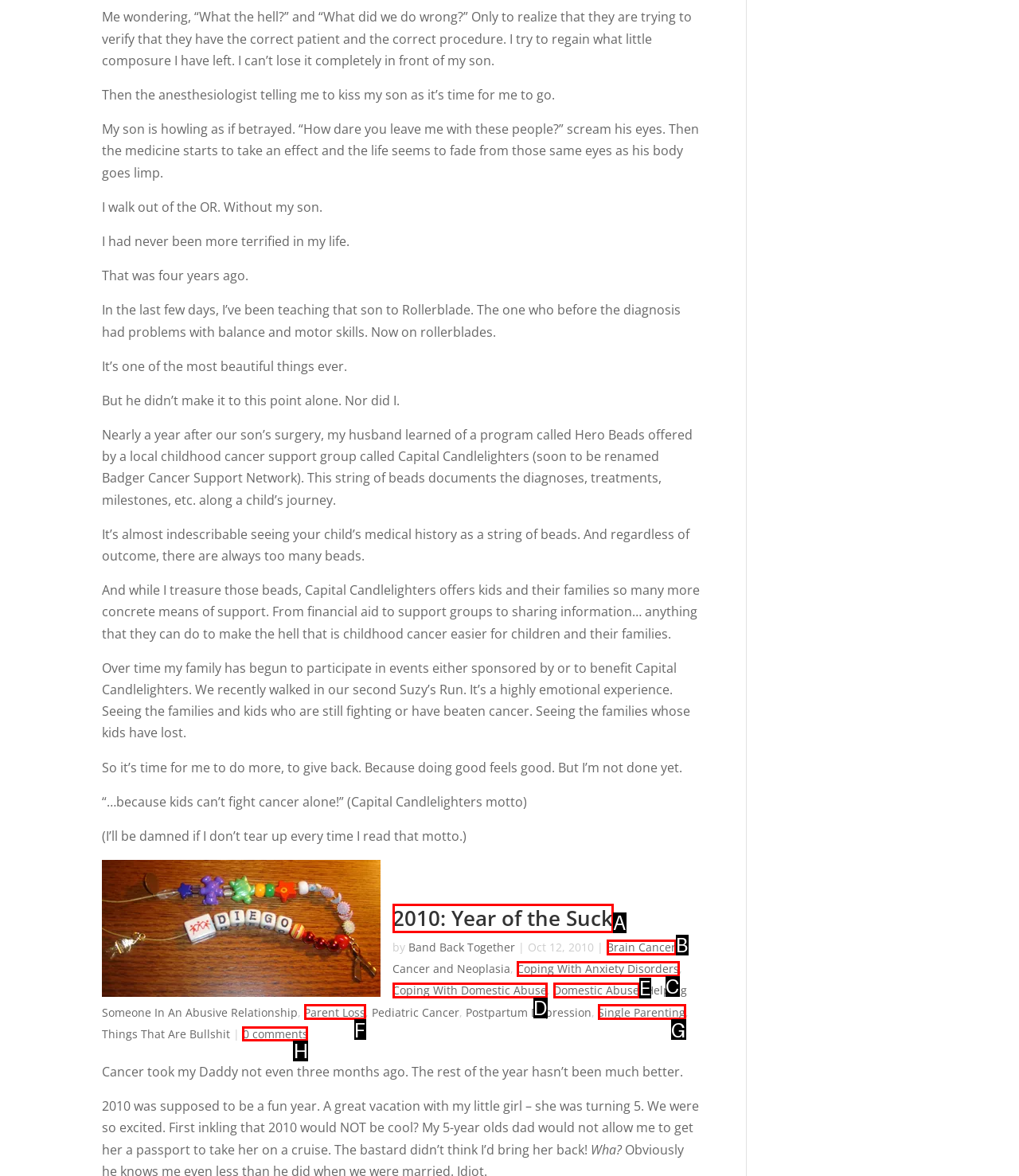Choose the UI element to click on to achieve this task: Click the link '0 comments'. Reply with the letter representing the selected element.

H